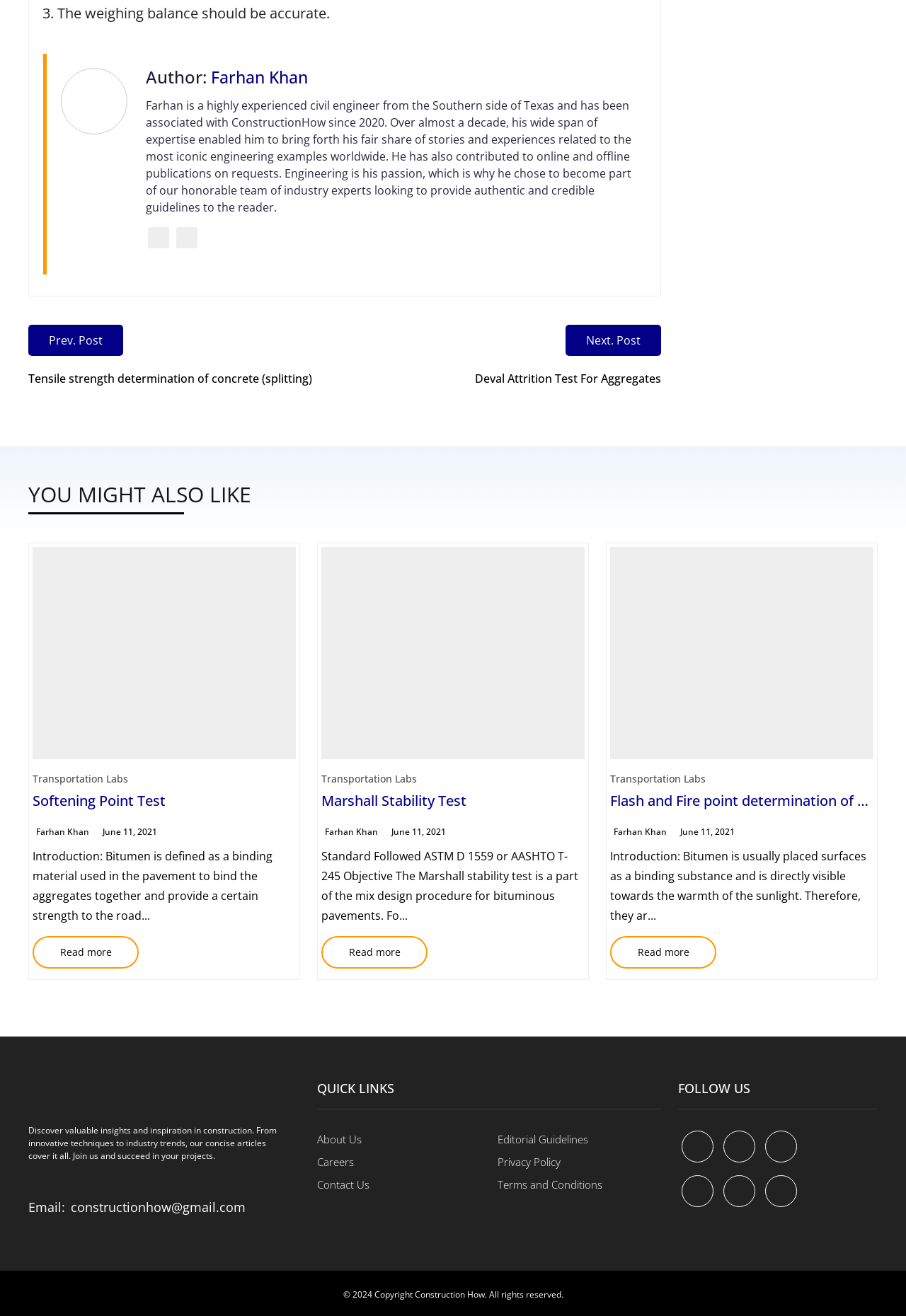What is the date of the article?
Kindly give a detailed and elaborate answer to the question.

The date of the article is mentioned below the title of the article as 'June 11, 2021'.